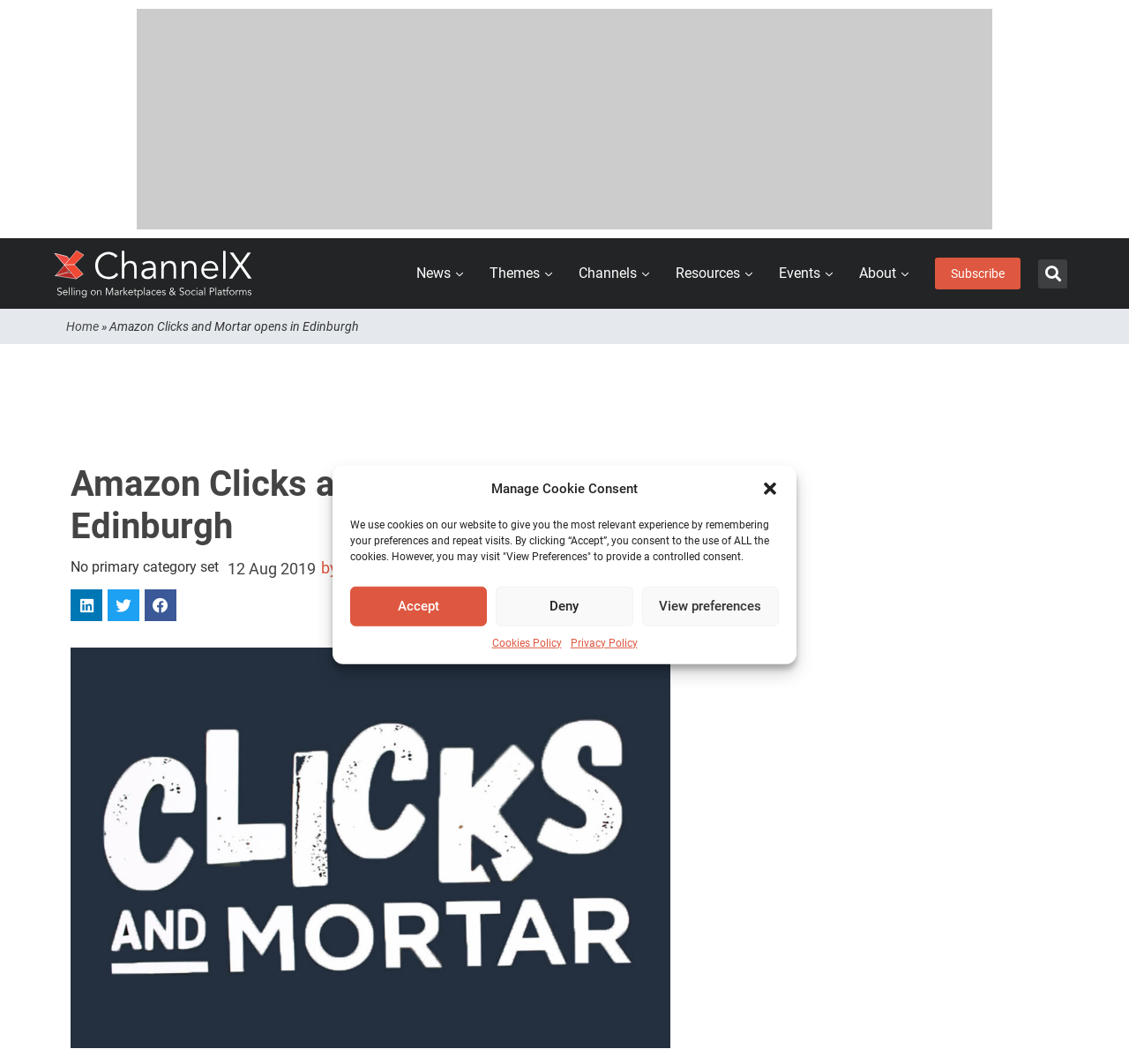How many social media sharing buttons are there?
Refer to the image and provide a one-word or short phrase answer.

3